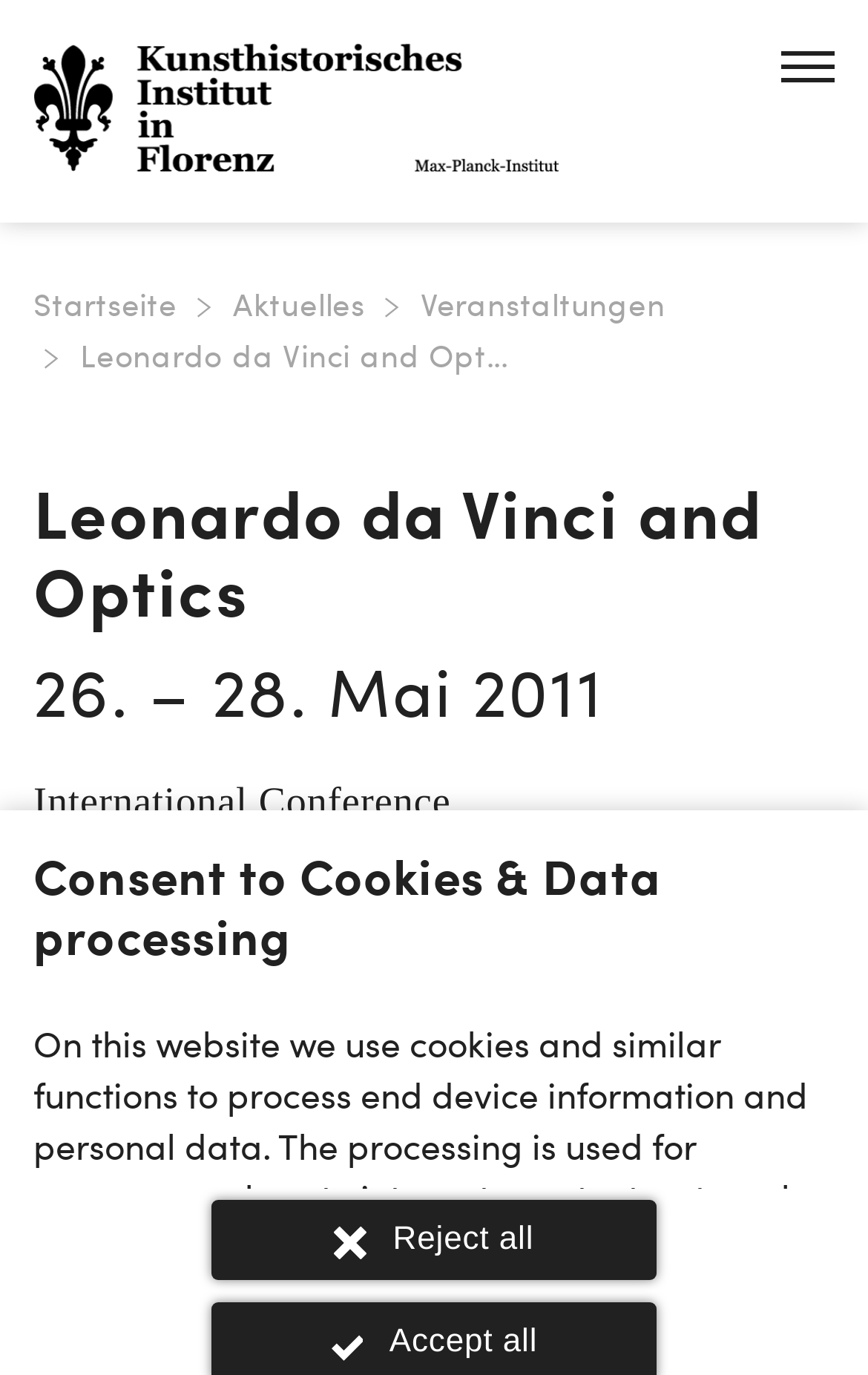Carefully examine the image and provide an in-depth answer to the question: What is the date of the international conference?

I found the date of the international conference by looking at the static text element that says '26. – 28. Mai 2011' which is located below the main heading 'Leonardo da Vinci and Optics'.